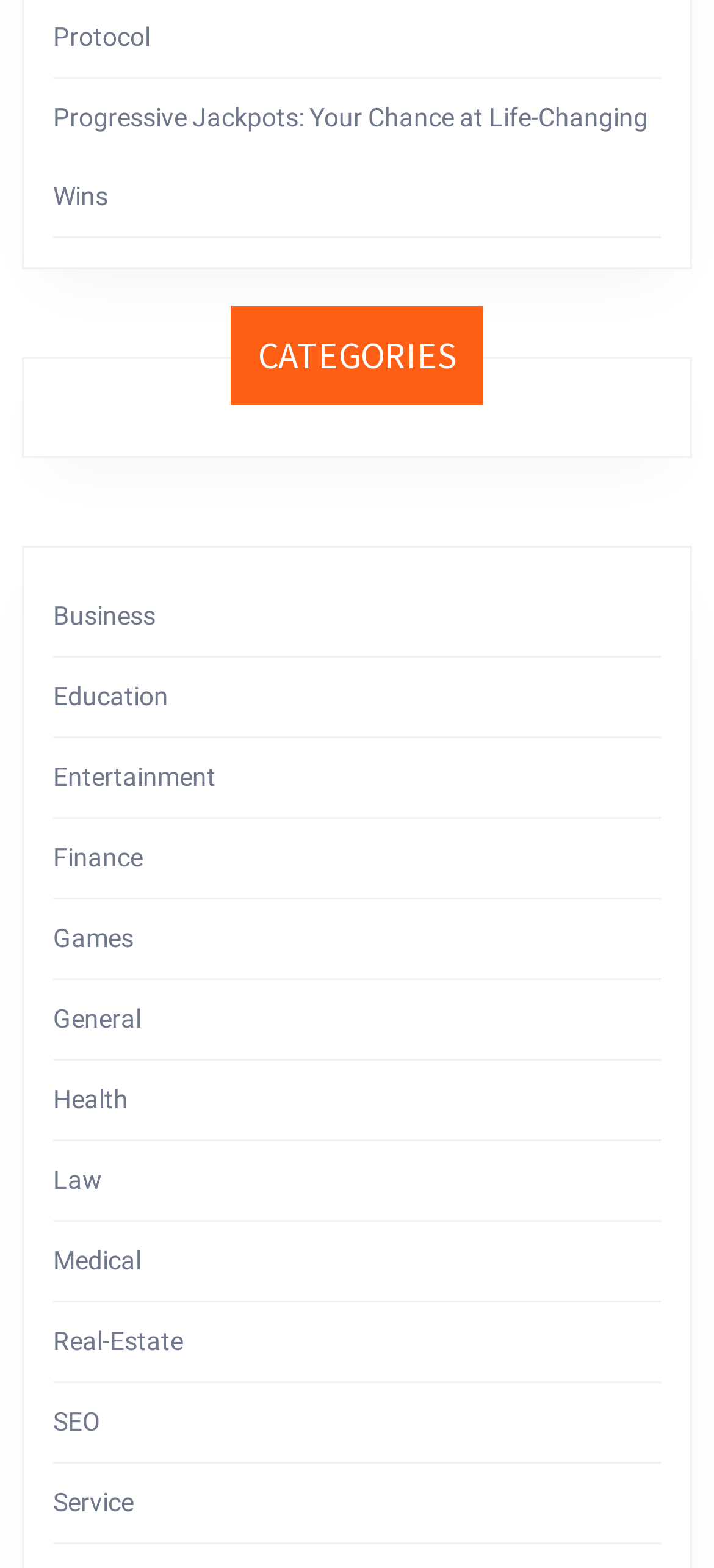What is the first category listed?
Based on the screenshot, answer the question with a single word or phrase.

Business